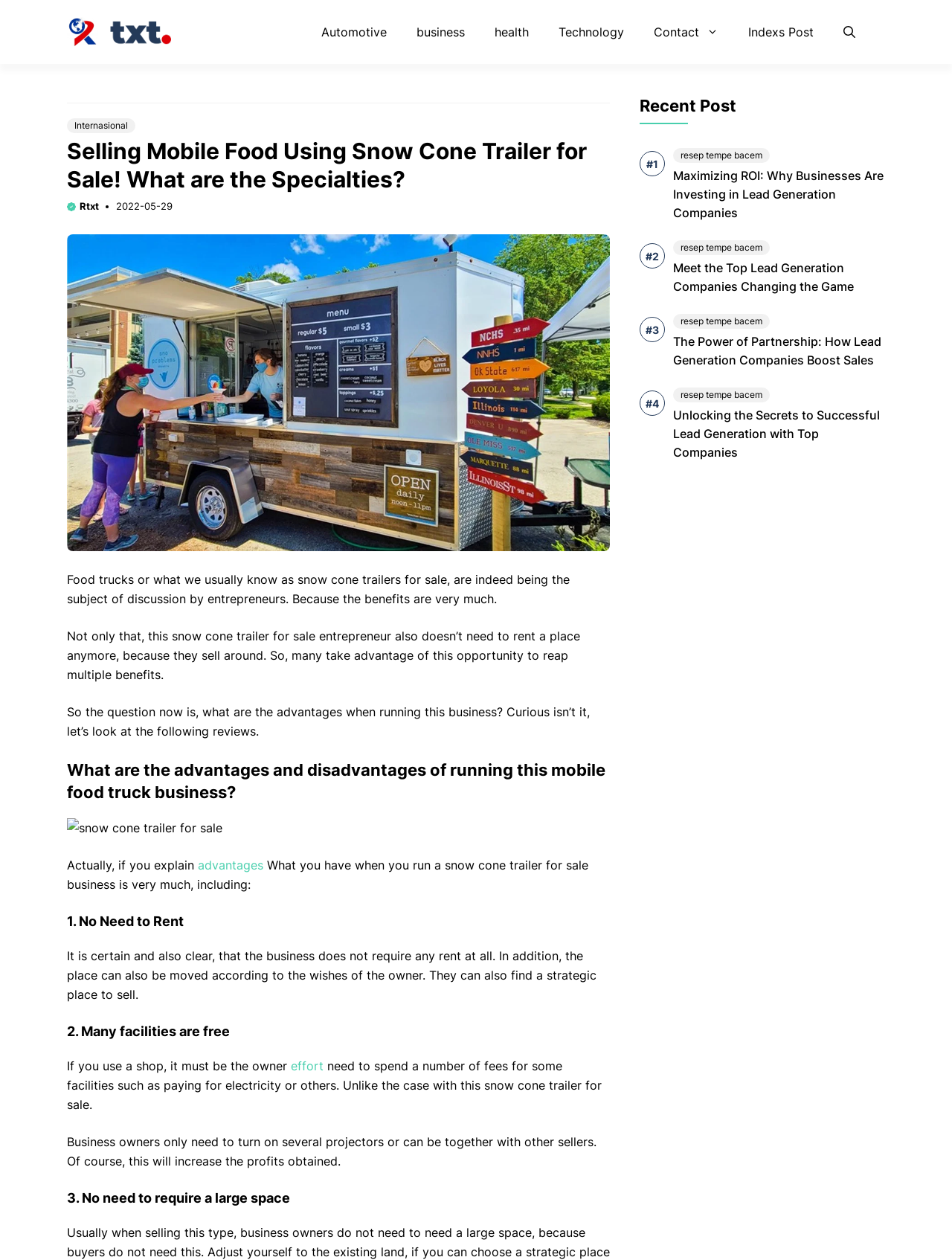Determine the bounding box coordinates for the area that should be clicked to carry out the following instruction: "Click on the 'advantages' link".

[0.208, 0.681, 0.277, 0.692]